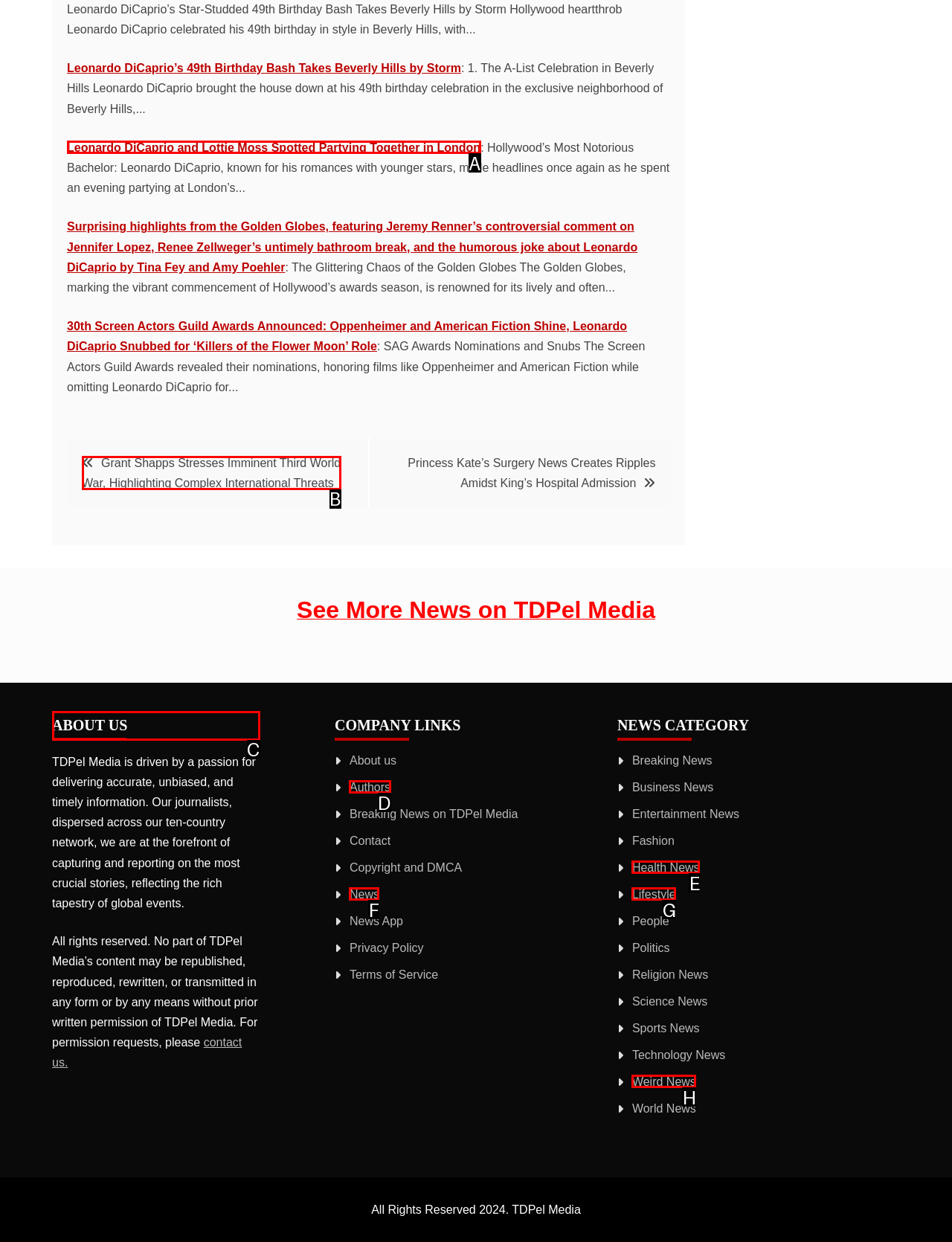Select the UI element that should be clicked to execute the following task: Learn about the company
Provide the letter of the correct choice from the given options.

C